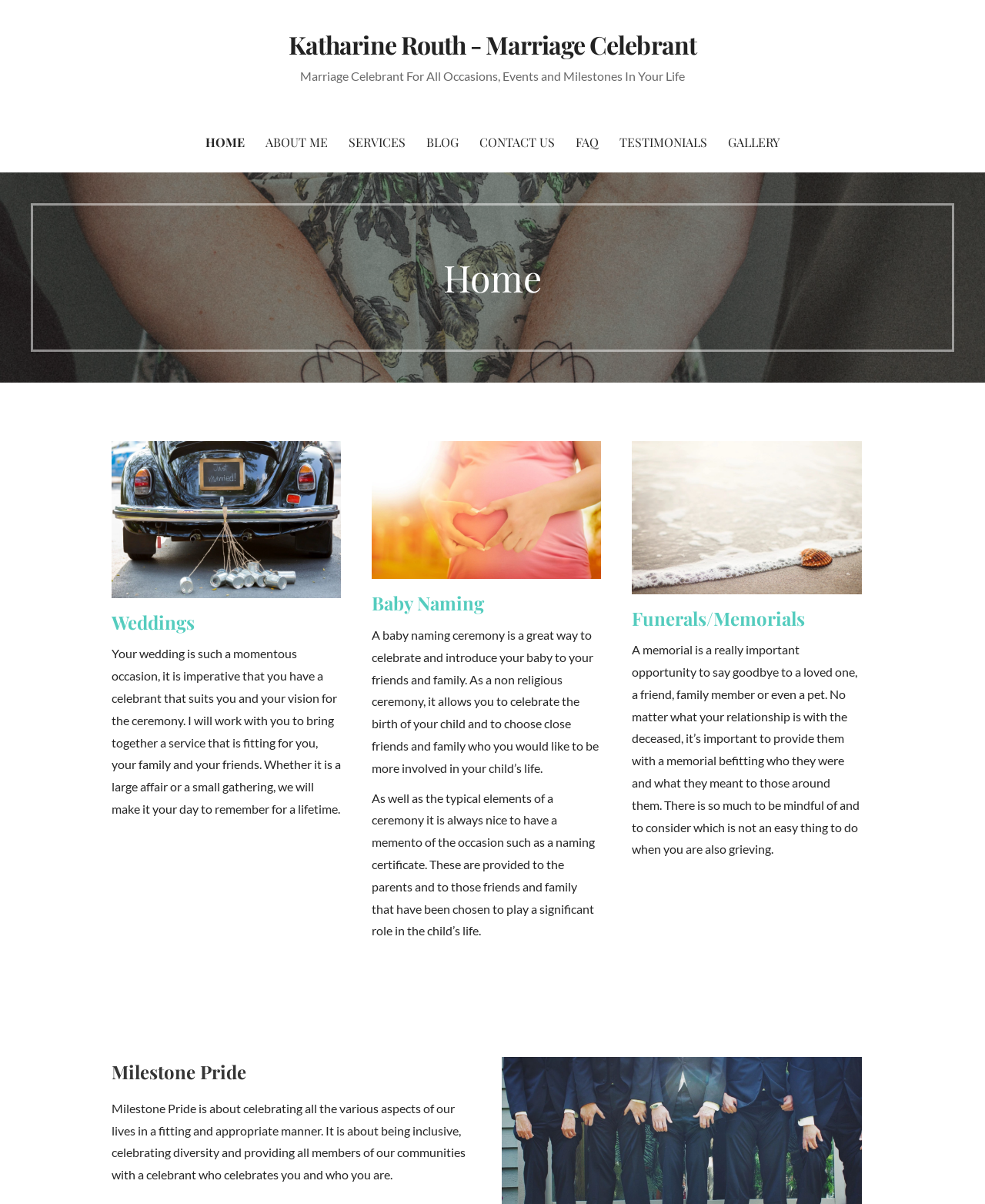Determine the bounding box for the described UI element: "Weddings".

[0.113, 0.506, 0.198, 0.527]